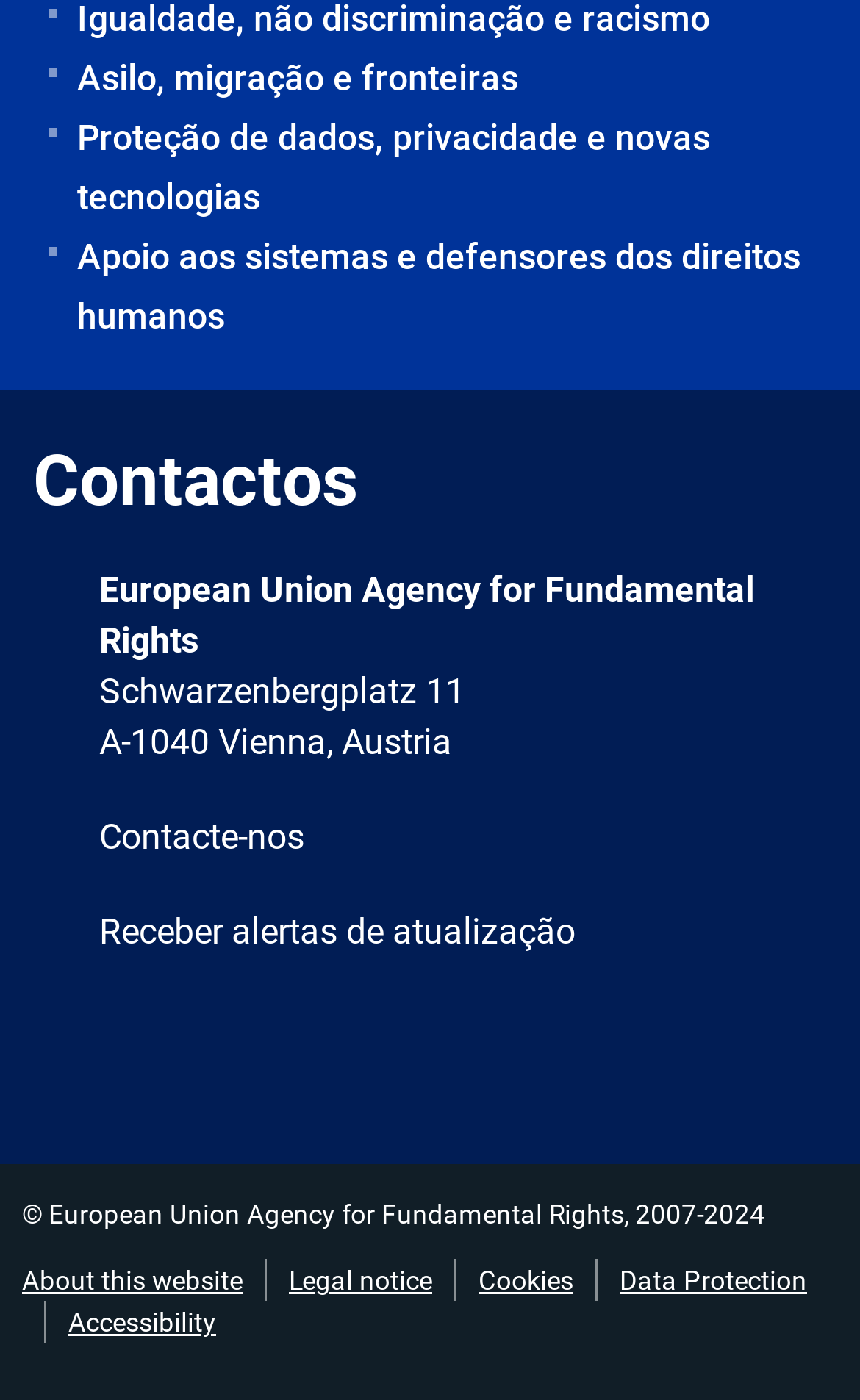How many links are there in the contact section?
Please provide a detailed and thorough answer to the question.

I counted the number of links in the contact section by looking at the description list detail section, where I found three links: 'Contacte-nos', 'Receber alertas de atualização', and the organization's address.